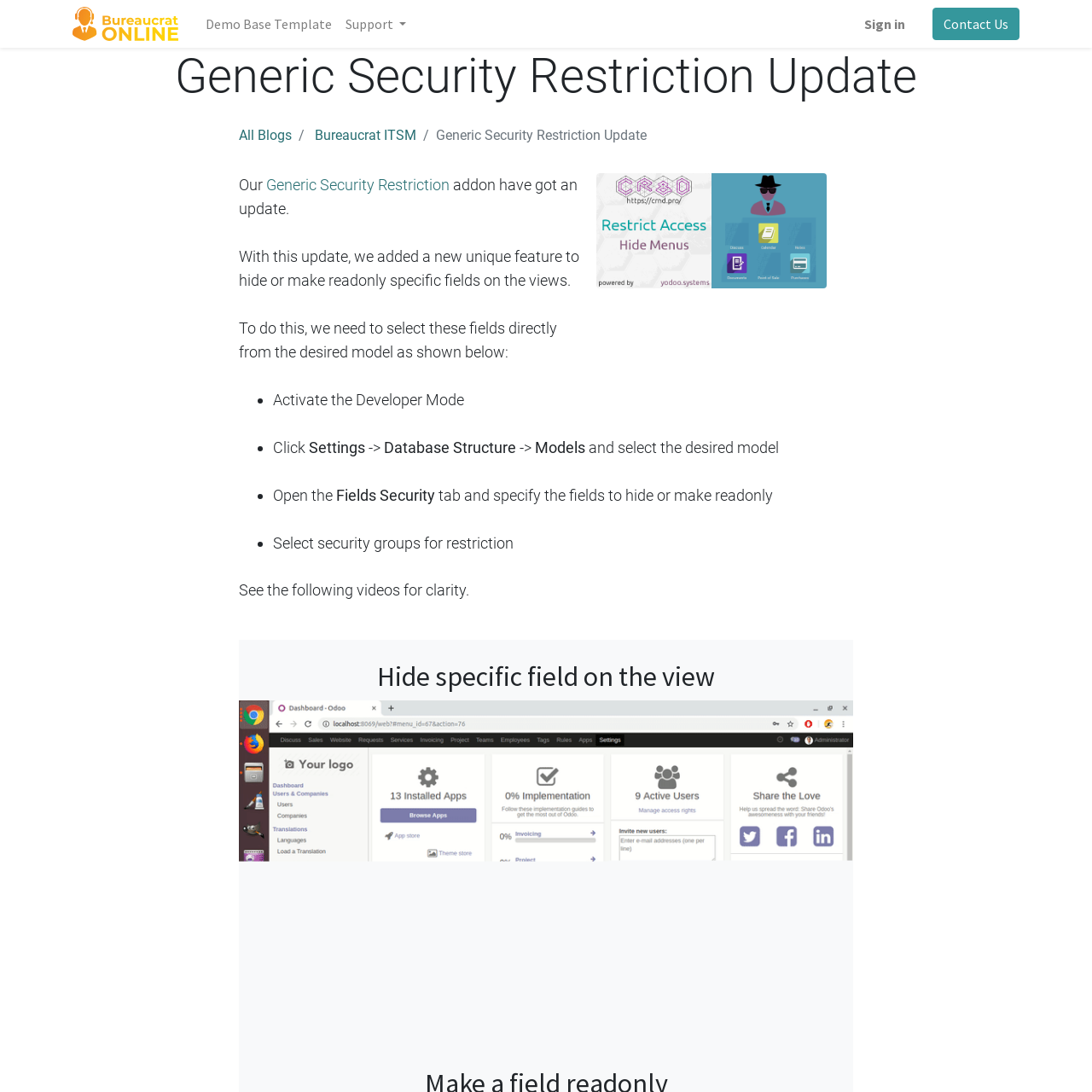Determine the bounding box coordinates for the clickable element to execute this instruction: "Contact Us for more information". Provide the coordinates as four float numbers between 0 and 1, i.e., [left, top, right, bottom].

[0.854, 0.007, 0.934, 0.037]